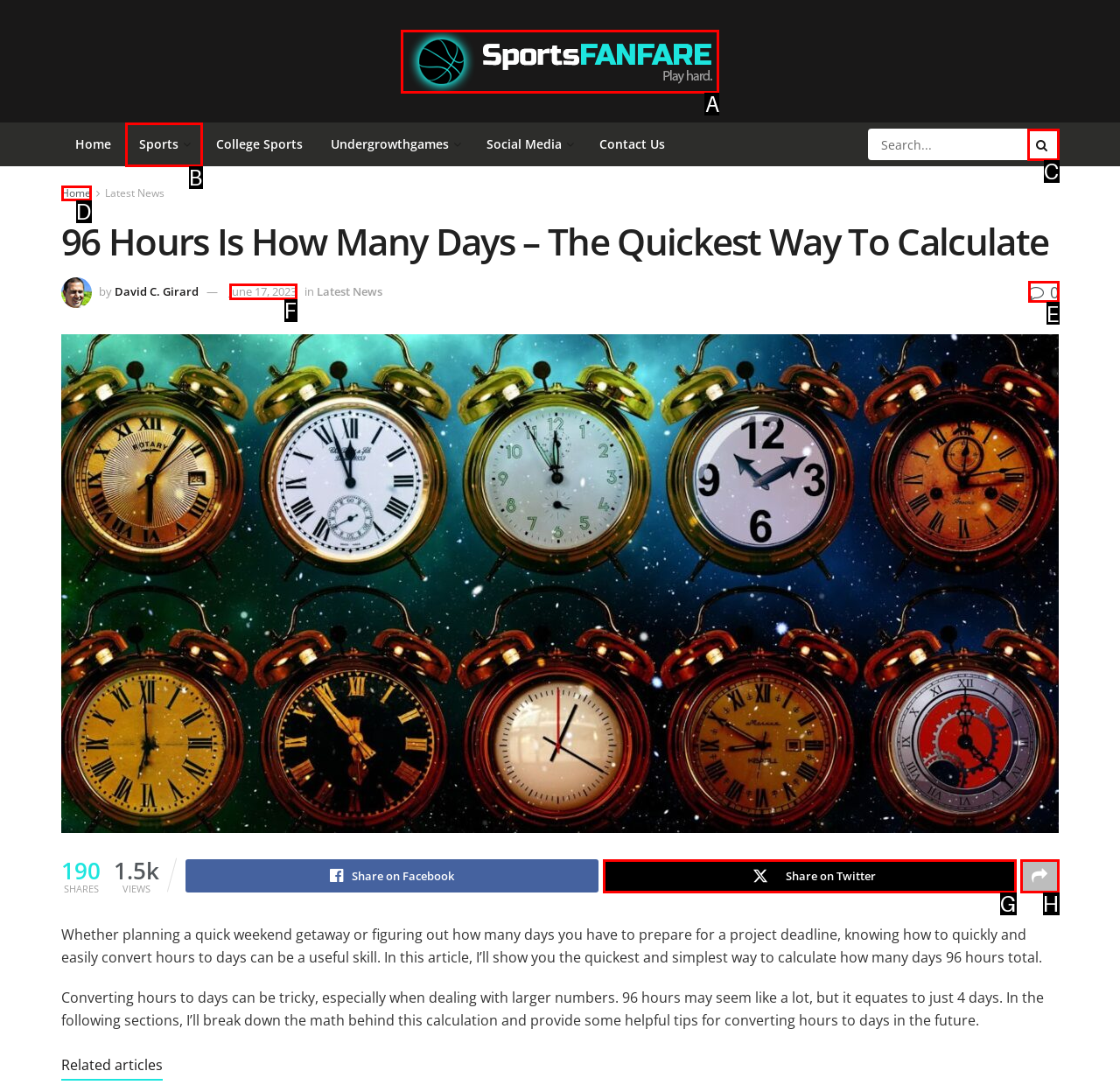Using the description: Pack the Passports: Travel Adventures
Identify the letter of the corresponding UI element from the choices available.

None